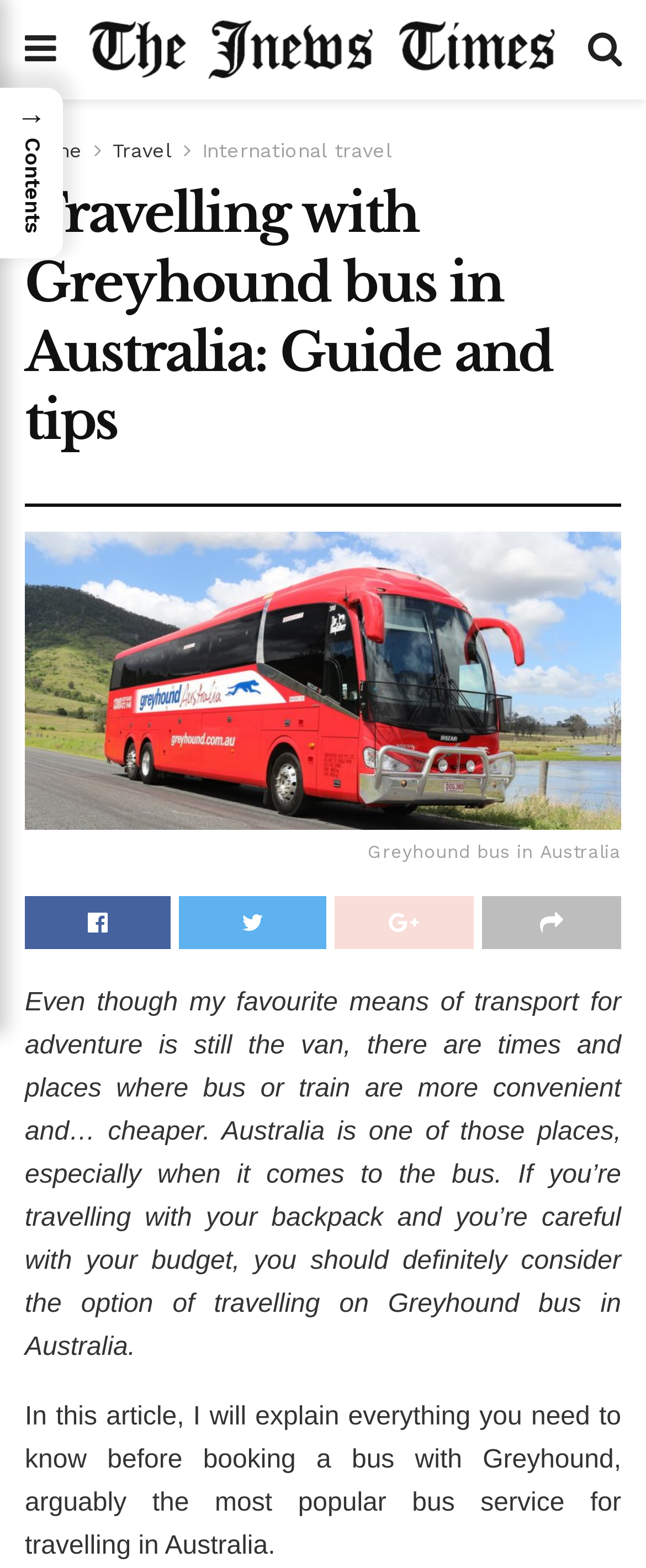Create a detailed narrative describing the layout and content of the webpage.

The webpage is about a travel guide and tips for using Greyhound bus services in Australia. At the top left corner, there is a link with a Facebook icon, and next to it, a link to the website "Viet36.com" with an accompanying image of the website's logo. On the top right corner, there is a link with a Twitter icon.

Below these links, there is a navigation menu with links to "Home", "Travel", and "International travel". The main heading of the webpage, "Travelling with Greyhound bus in Australia: Guide and tips", is centered at the top of the page.

Below the heading, there is a large link with the text "Greyhound bus in Australia" and an accompanying image. This link takes up most of the width of the page. Underneath, there are four social media links with icons for Facebook, Twitter, Pinterest, and LinkedIn.

The main content of the webpage starts with a paragraph of text that discusses the convenience and affordability of using Greyhound bus services in Australia, especially for backpackers on a budget. The text is followed by another paragraph that introduces the purpose of the article, which is to provide a guide and tips for booking a Greyhound bus in Australia.

On the top right side of the page, there is a link to the contents of the article, indicated by an arrow icon.